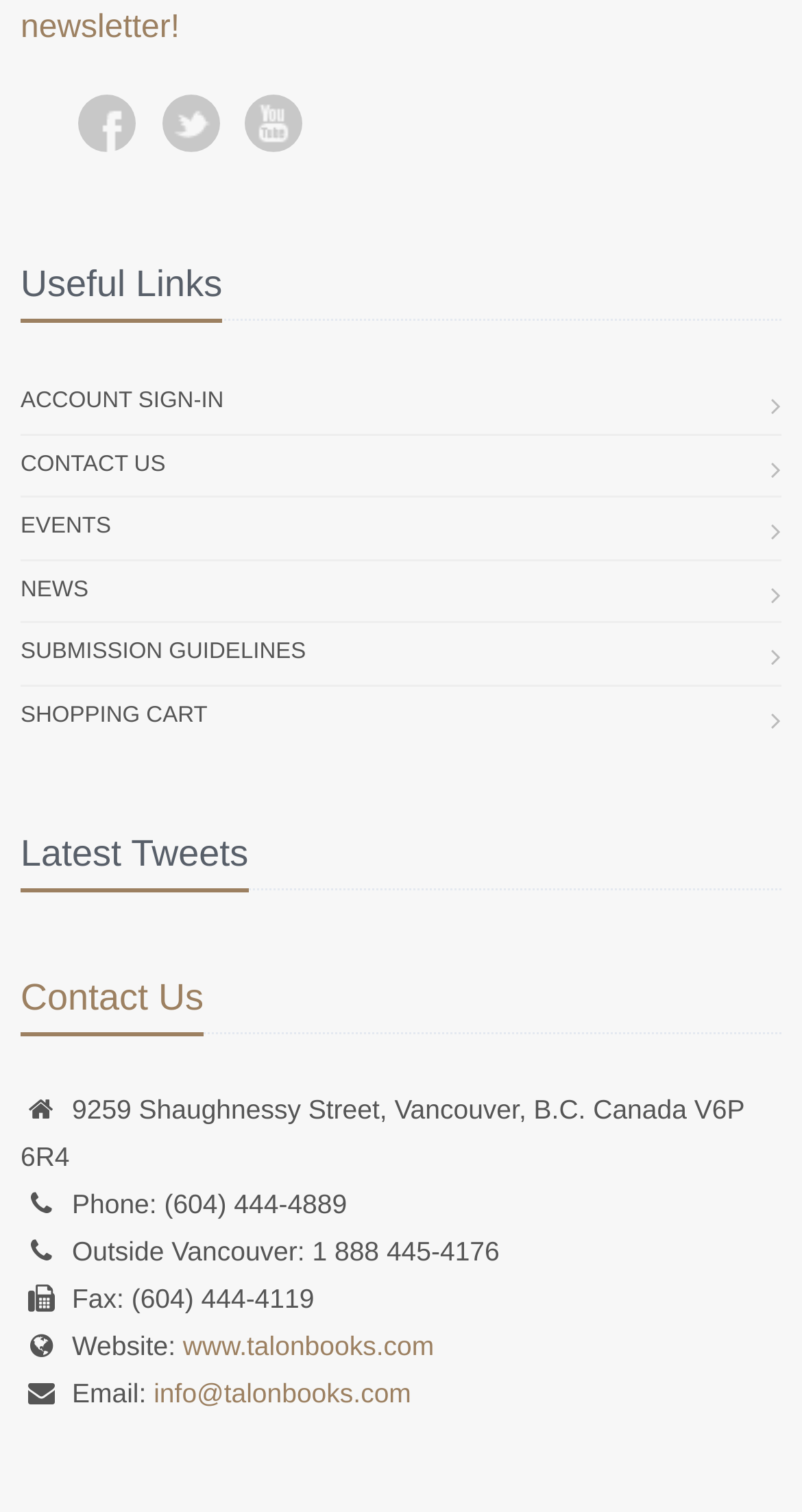Identify the bounding box coordinates of the clickable section necessary to follow the following instruction: "Click on ACCOUNT SIGN-IN". The coordinates should be presented as four float numbers from 0 to 1, i.e., [left, top, right, bottom].

[0.026, 0.246, 0.279, 0.286]